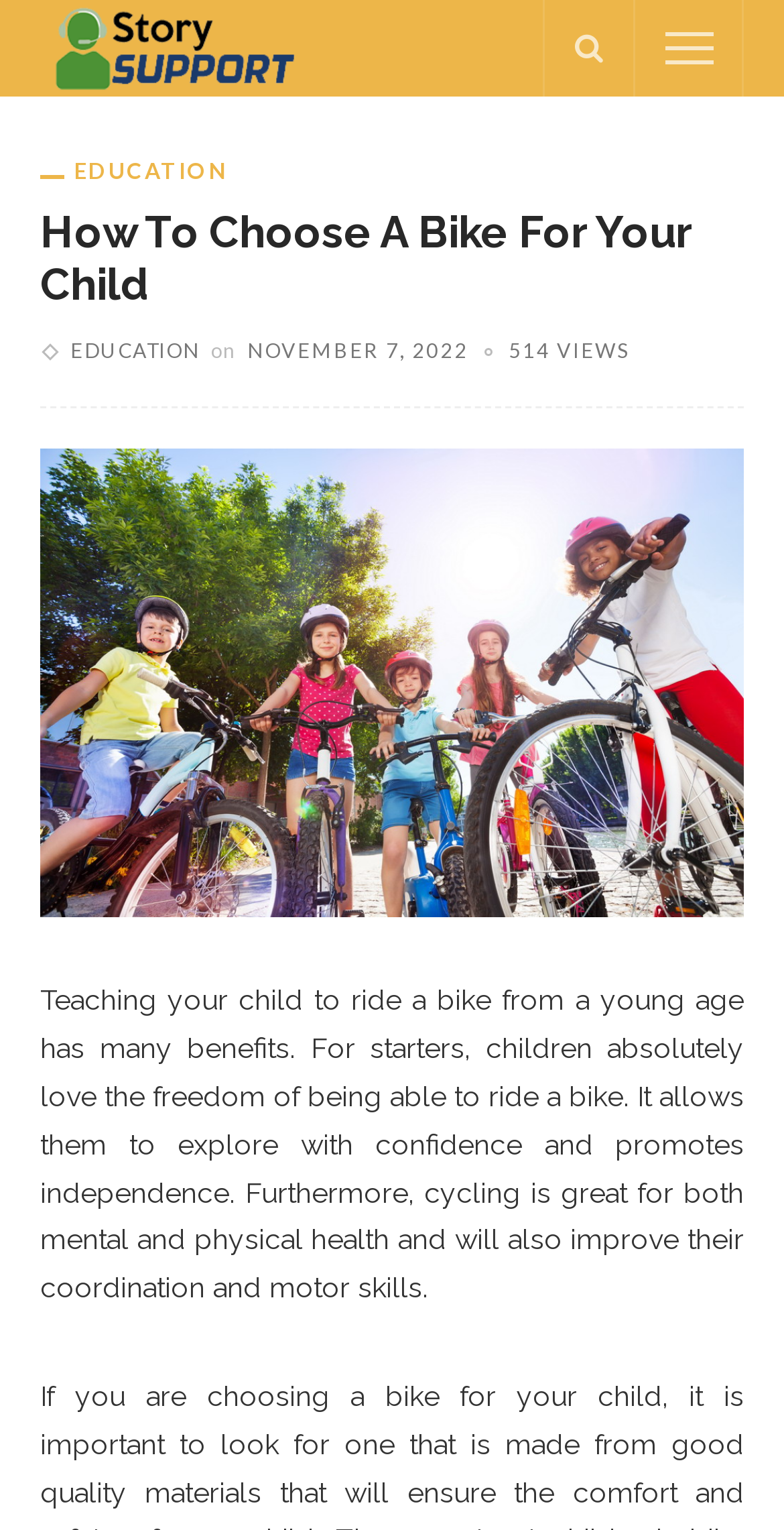Provide the bounding box coordinates of the HTML element described by the text: "title="Search"".

[0.695, 0.0, 0.808, 0.063]